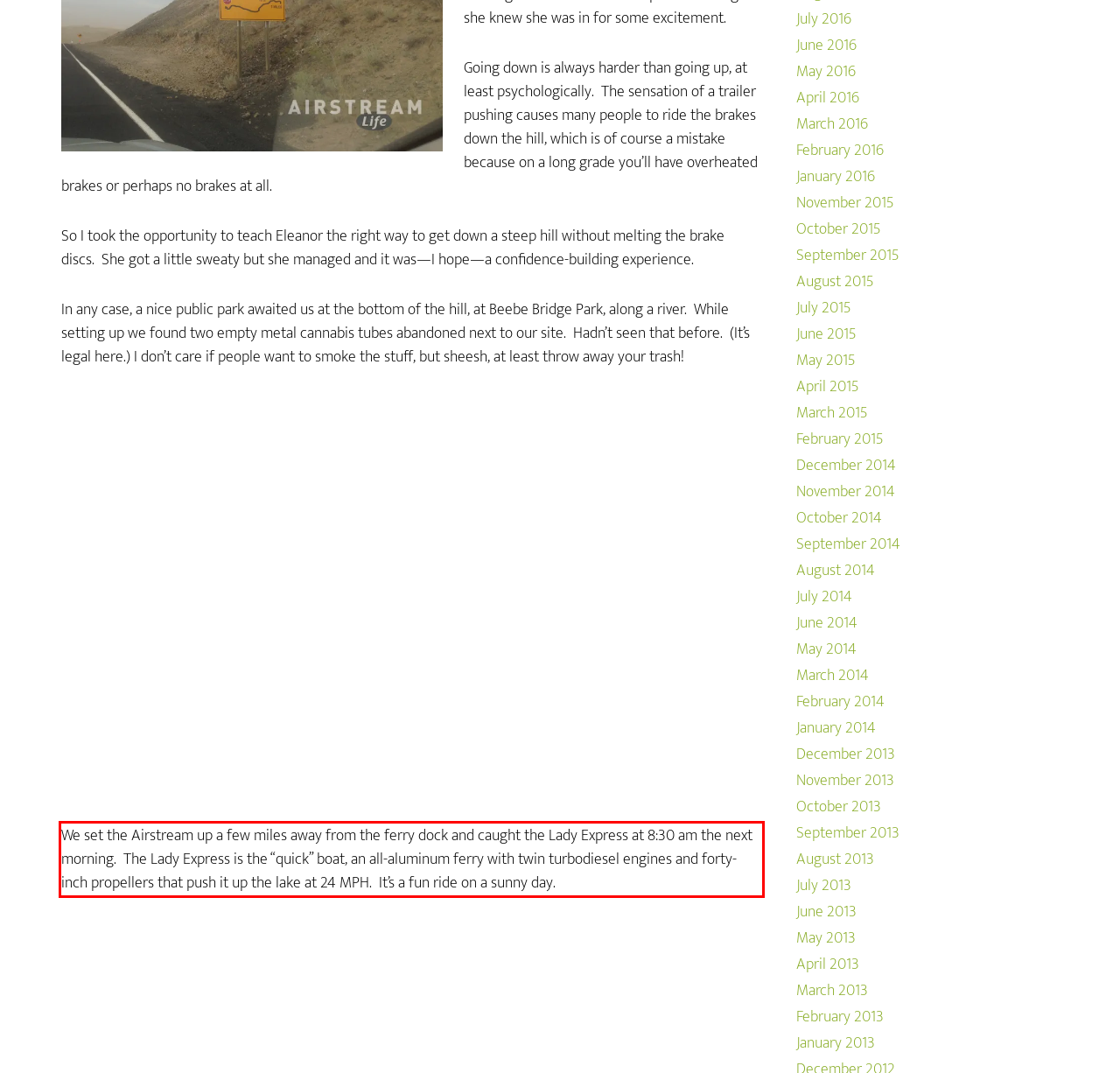Examine the webpage screenshot and use OCR to obtain the text inside the red bounding box.

We set the Airstream up a few miles away from the ferry dock and caught the Lady Express at 8:30 am the next morning. The Lady Express is the “quick” boat, an all-aluminum ferry with twin turbodiesel engines and forty-inch propellers that push it up the lake at 24 MPH. It’s a fun ride on a sunny day.